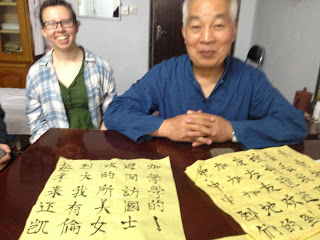Provide a short answer using a single word or phrase for the following question: 
What is the art form being showcased in the image?

Shufa